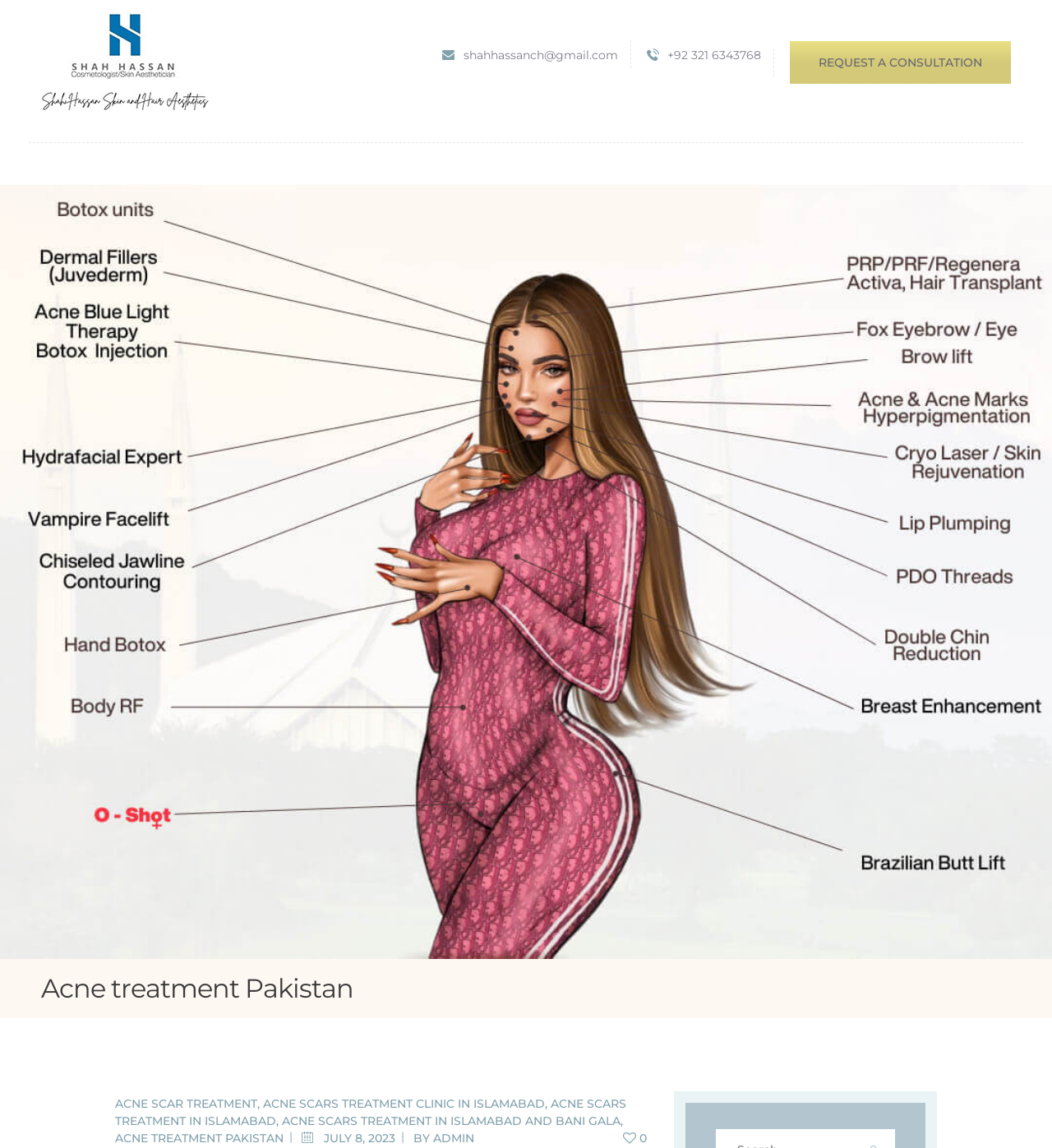Find the bounding box coordinates of the element to click in order to complete the given instruction: "Learn about acne scar treatment."

[0.109, 0.955, 0.245, 0.968]